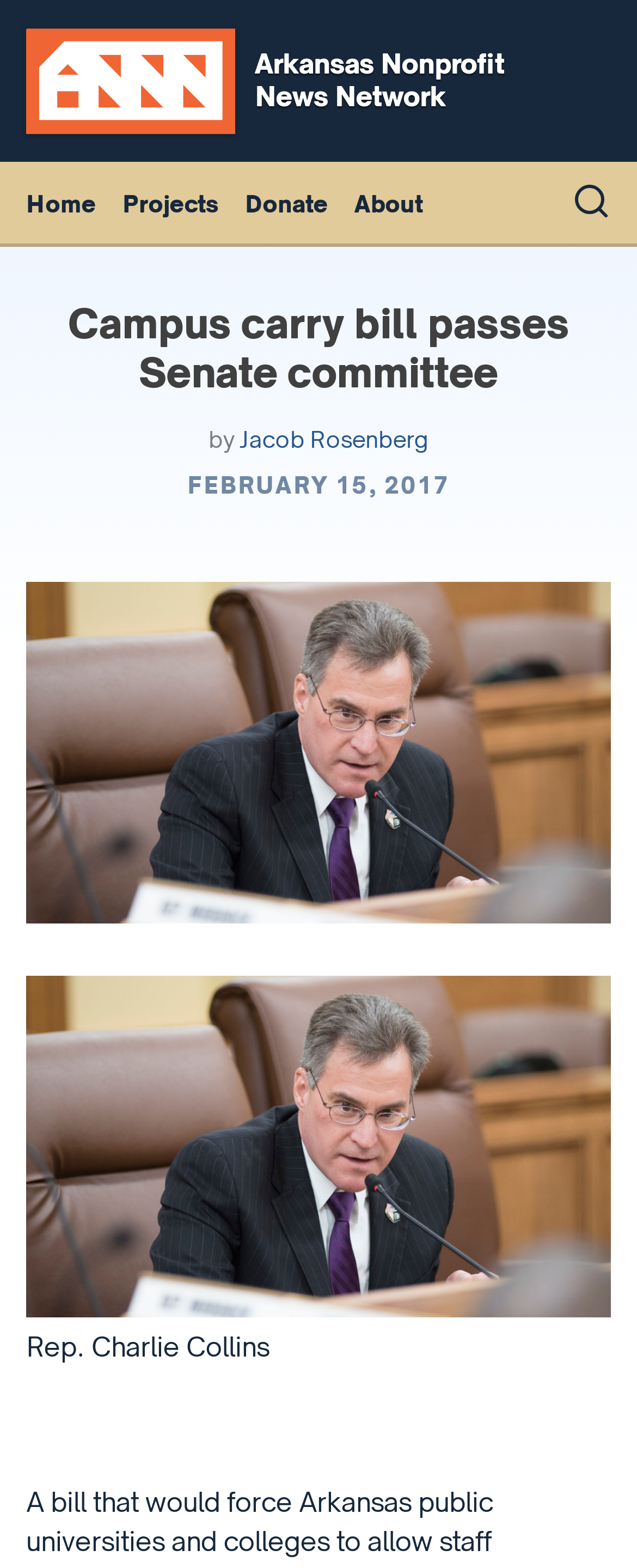Extract the primary header of the webpage and generate its text.

Campus carry bill passes Senate committee